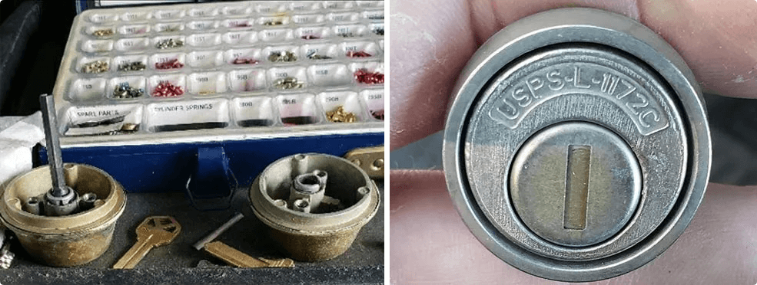What type of lock is shown on the right side?
From the image, provide a succinct answer in one word or a short phrase.

USPS lock